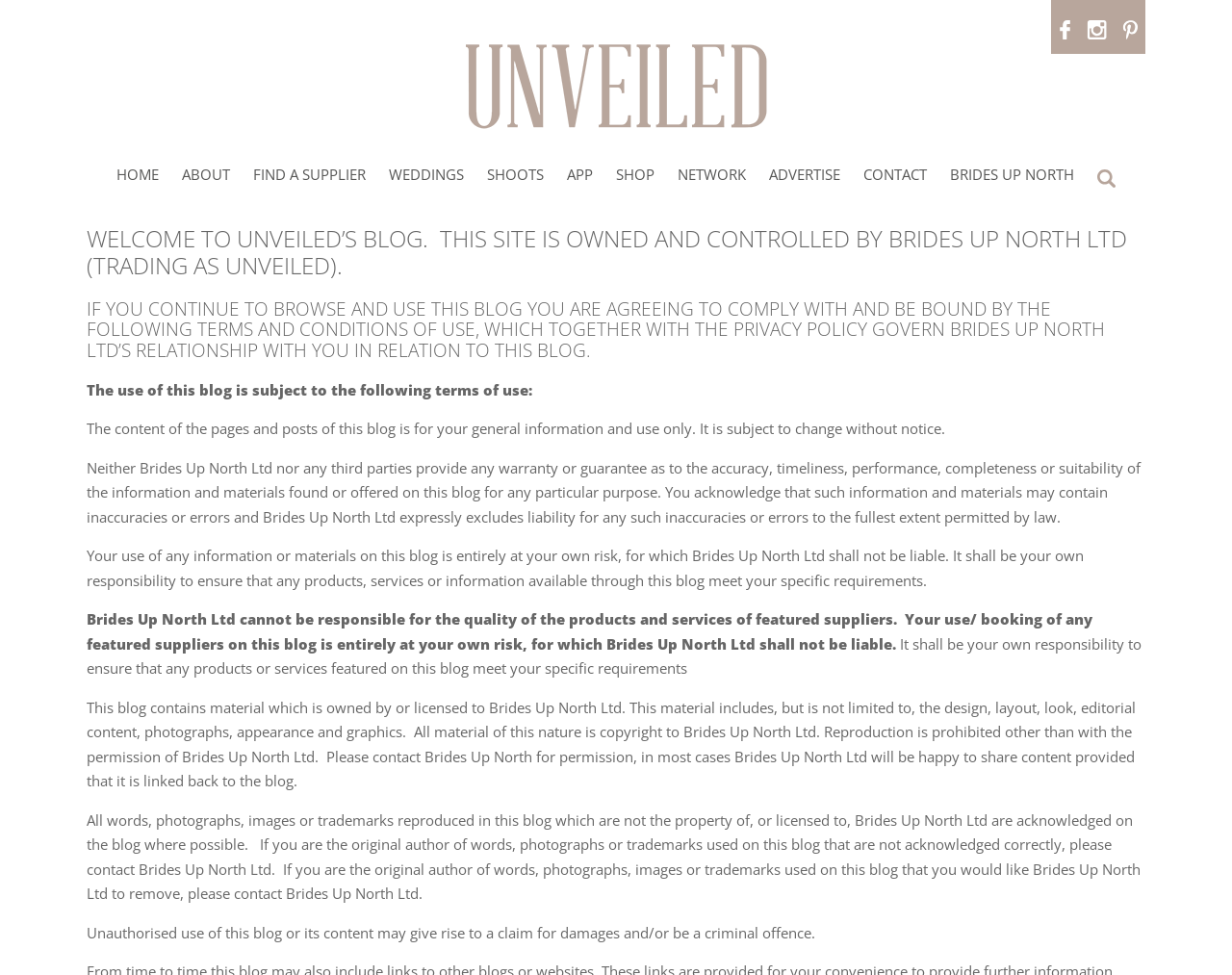Using the format (top-left x, top-left y, bottom-right x, bottom-right y), provide the bounding box coordinates for the described UI element. All values should be floating point numbers between 0 and 1: Shop

[0.5, 0.169, 0.531, 0.189]